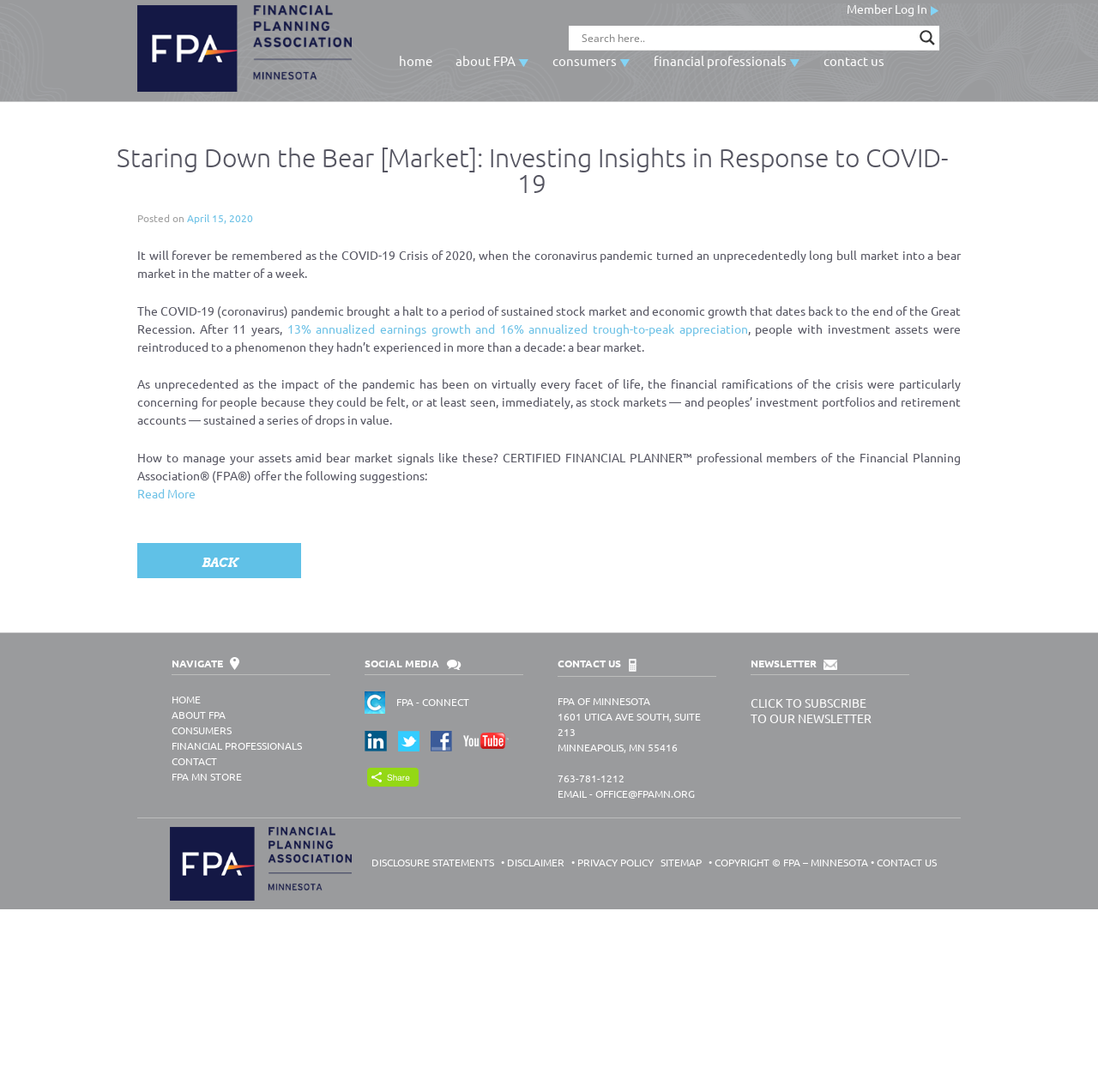What is the purpose of the search form?
Use the image to give a comprehensive and detailed response to the question.

The search form is located at the top right corner of the webpage with a bounding box coordinate of [0.53, 0.024, 0.83, 0.045]. It contains a search input box and a search magnifier button, indicating that its purpose is to allow users to search the website.